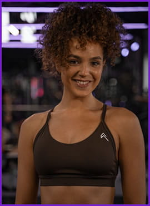Give a short answer to this question using one word or a phrase:
What is the dominant color of Yasmin's hair?

Brown